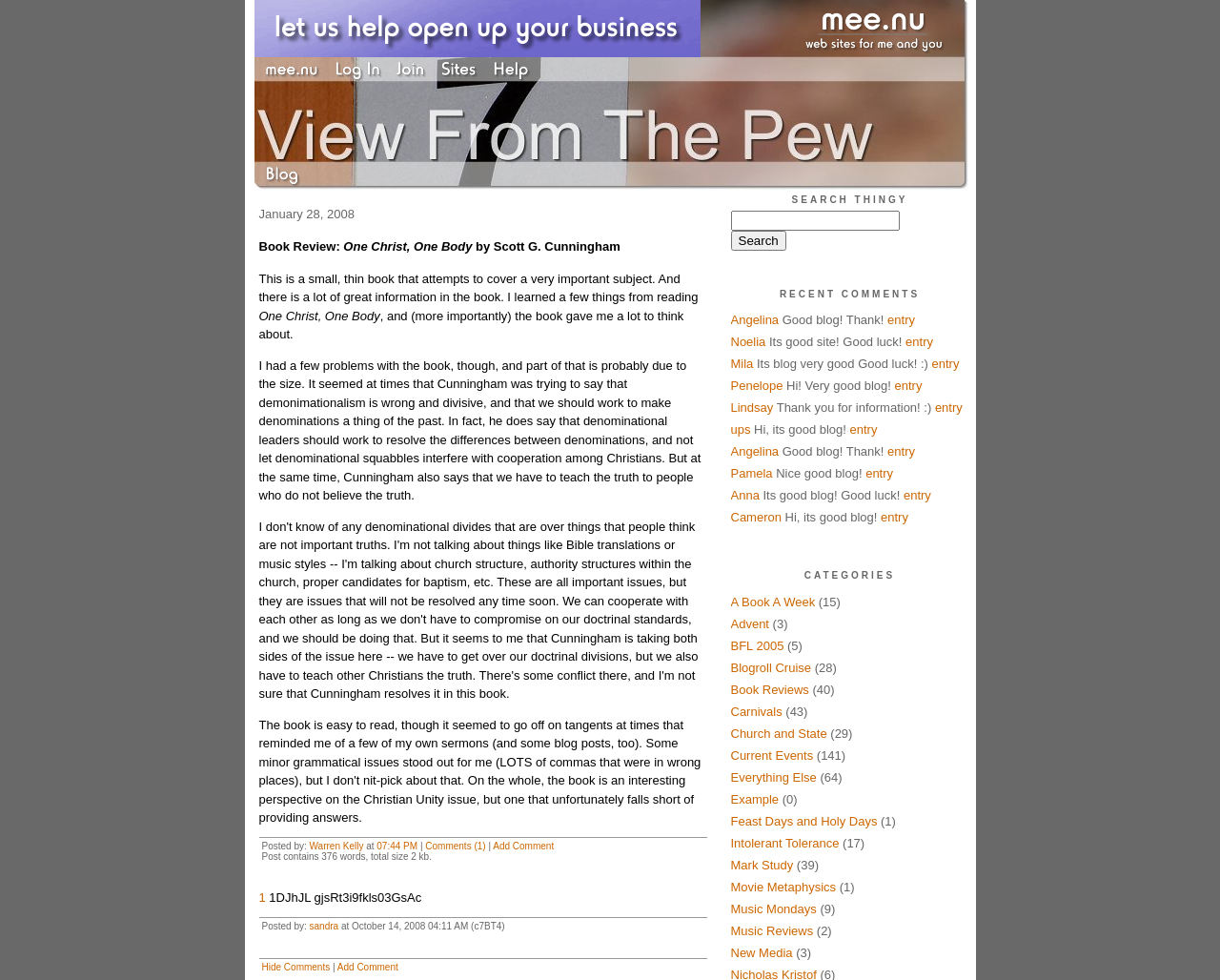Find the bounding box coordinates for the area you need to click to carry out the instruction: "click on Обучение link". The coordinates should be four float numbers between 0 and 1, indicated as [left, top, right, bottom].

None